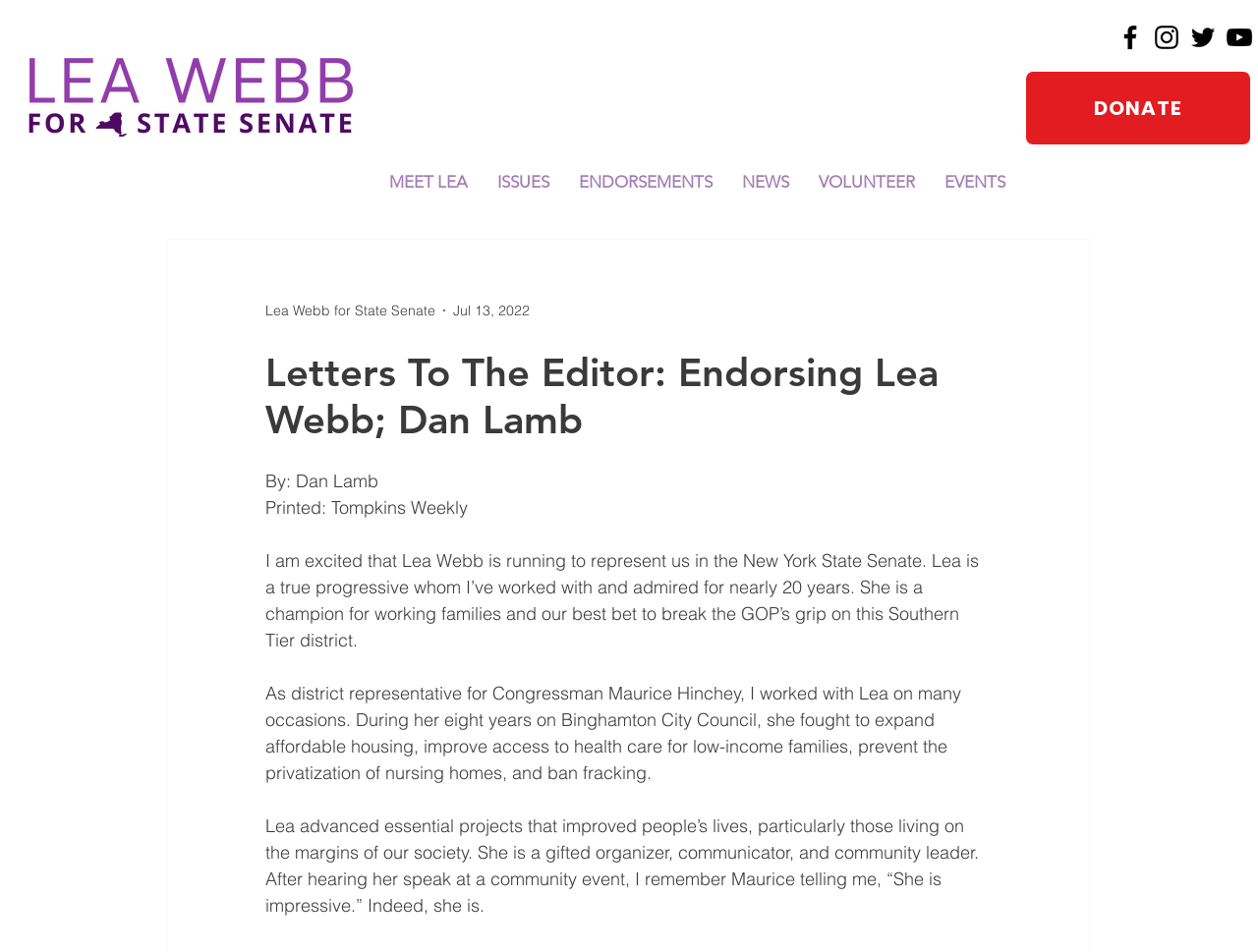Please find the bounding box coordinates of the clickable region needed to complete the following instruction: "Visit the 'ISSUES' page". The bounding box coordinates must consist of four float numbers between 0 and 1, i.e., [left, top, right, bottom].

[0.384, 0.17, 0.448, 0.212]